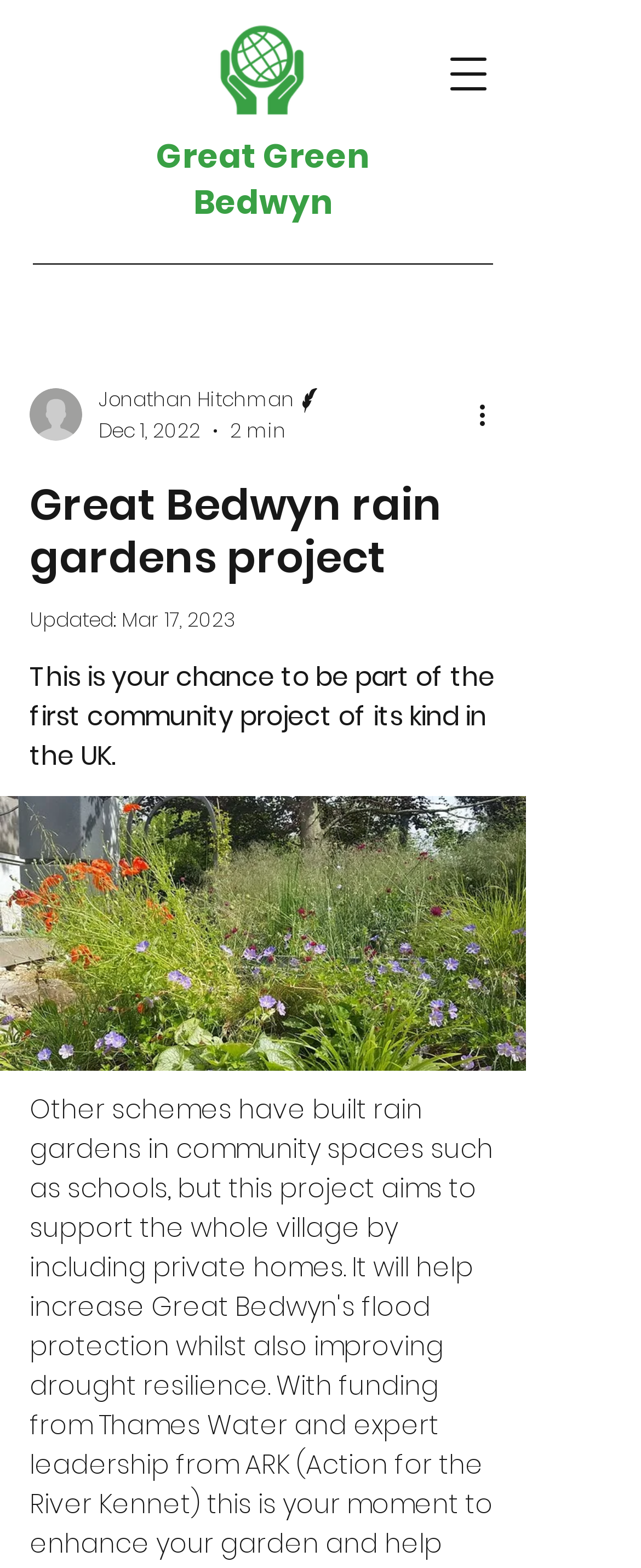Kindly respond to the following question with a single word or a brief phrase: 
What is the date of the article?

Dec 1, 2022